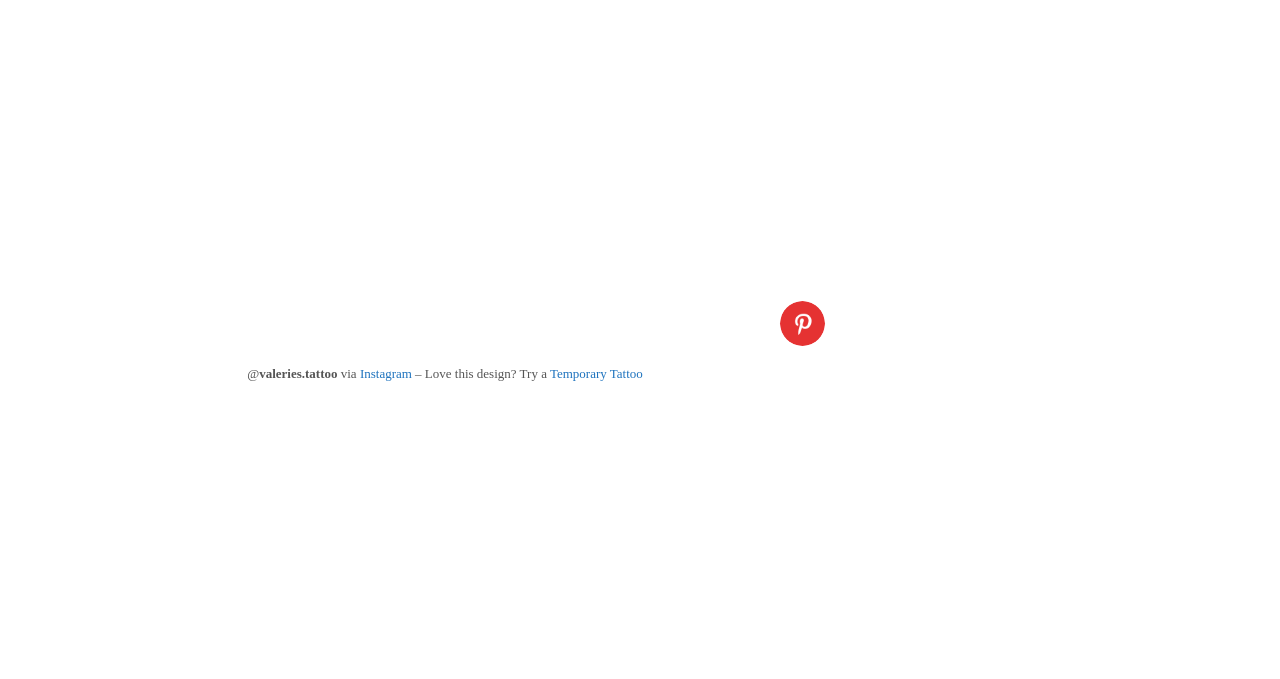Reply to the question with a brief word or phrase: What is the type of tattoo mentioned?

Temporary Tattoo